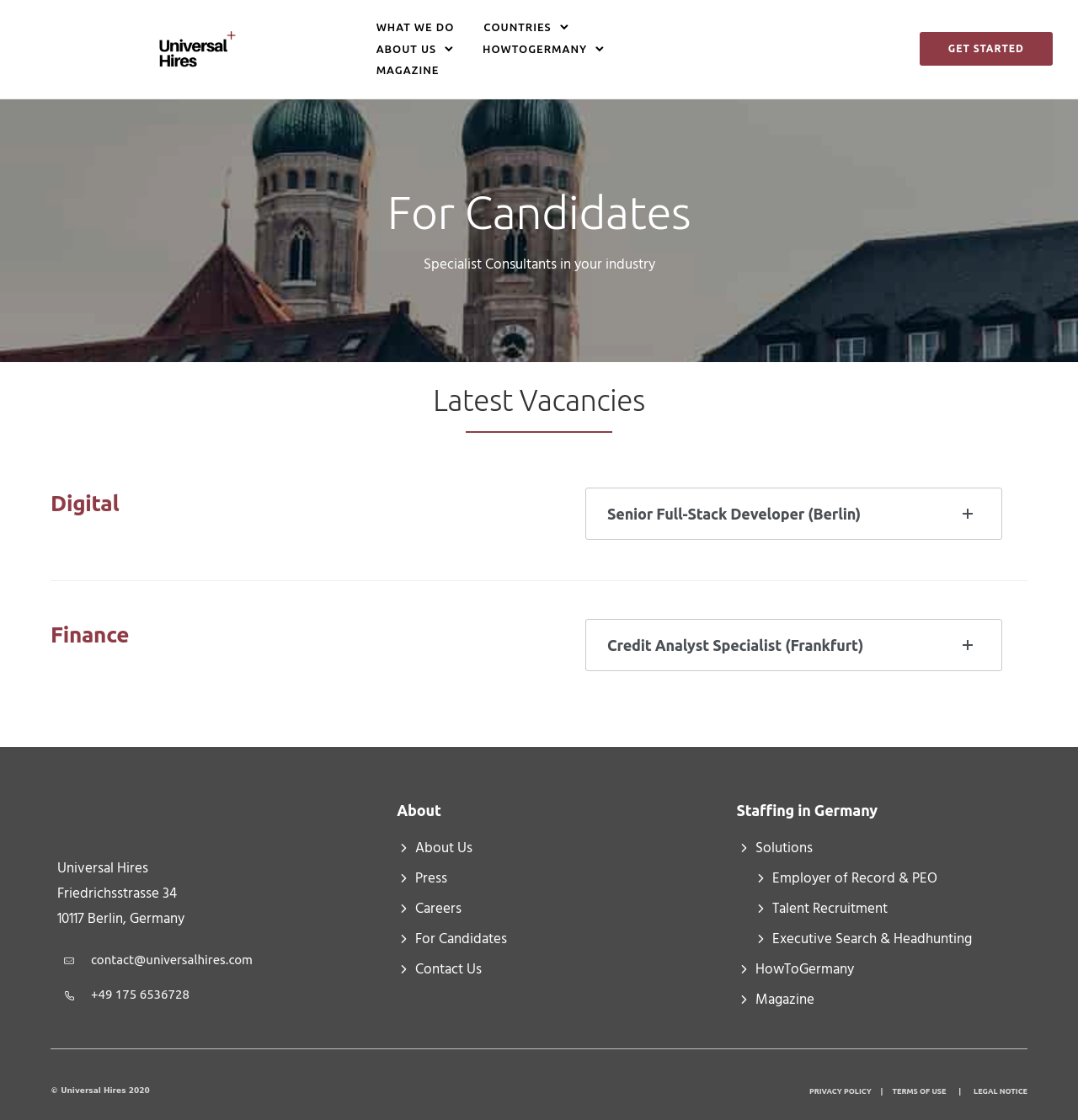Answer briefly with one word or phrase:
How can one contact the company?

Via email or phone